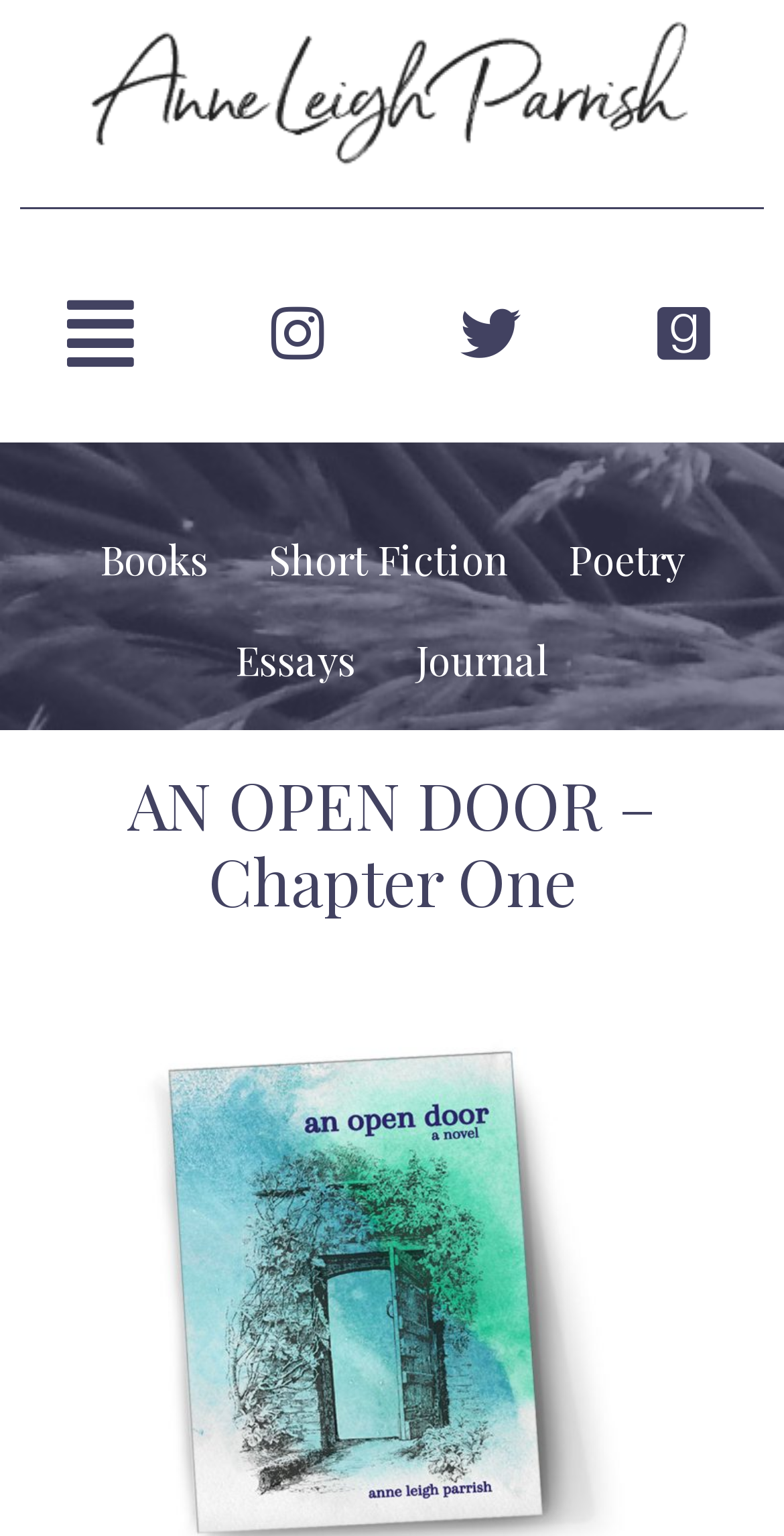Please specify the bounding box coordinates of the element that should be clicked to execute the given instruction: 'Click the default logo'. Ensure the coordinates are four float numbers between 0 and 1, expressed as [left, top, right, bottom].

[0.026, 0.013, 0.974, 0.119]